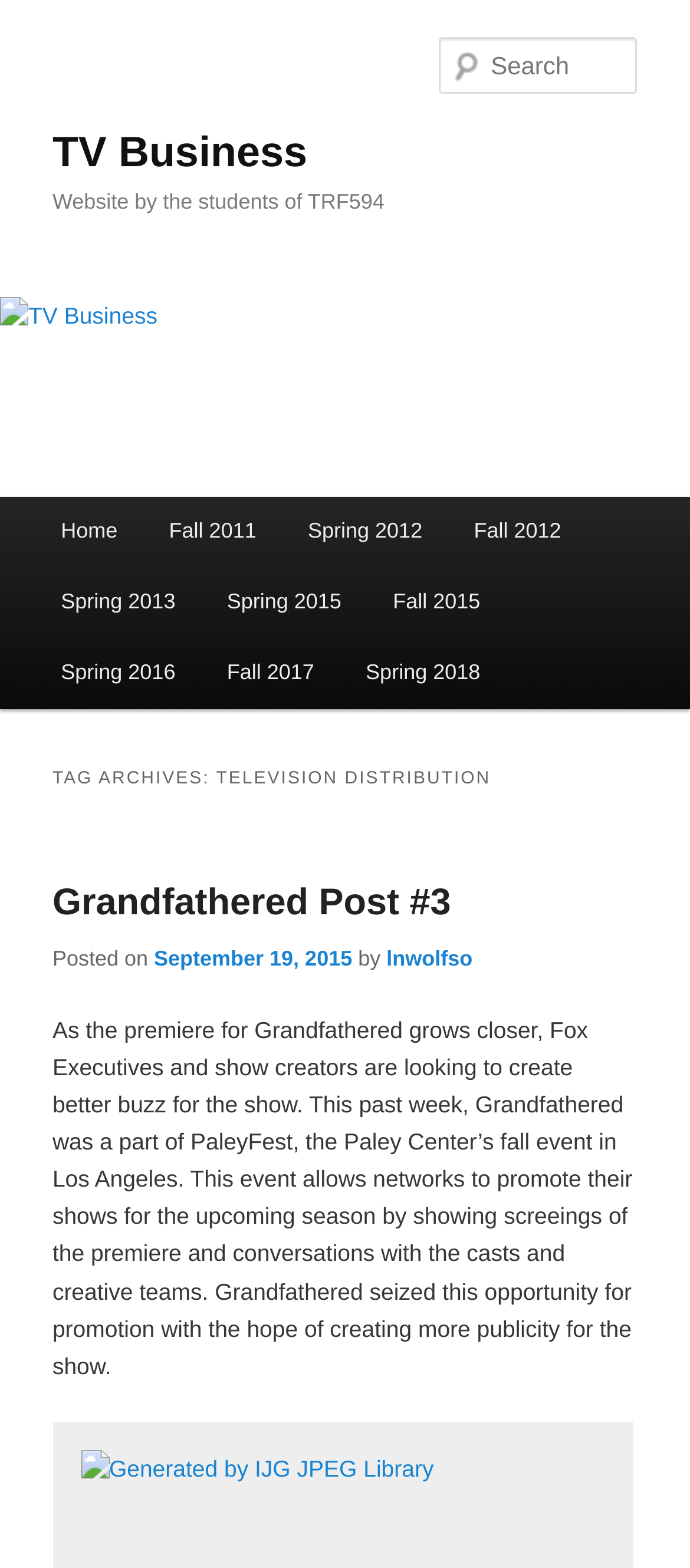Locate the bounding box coordinates of the area to click to fulfill this instruction: "Read Grandfathered Post #3". The bounding box should be presented as four float numbers between 0 and 1, in the order [left, top, right, bottom].

[0.076, 0.562, 0.653, 0.588]